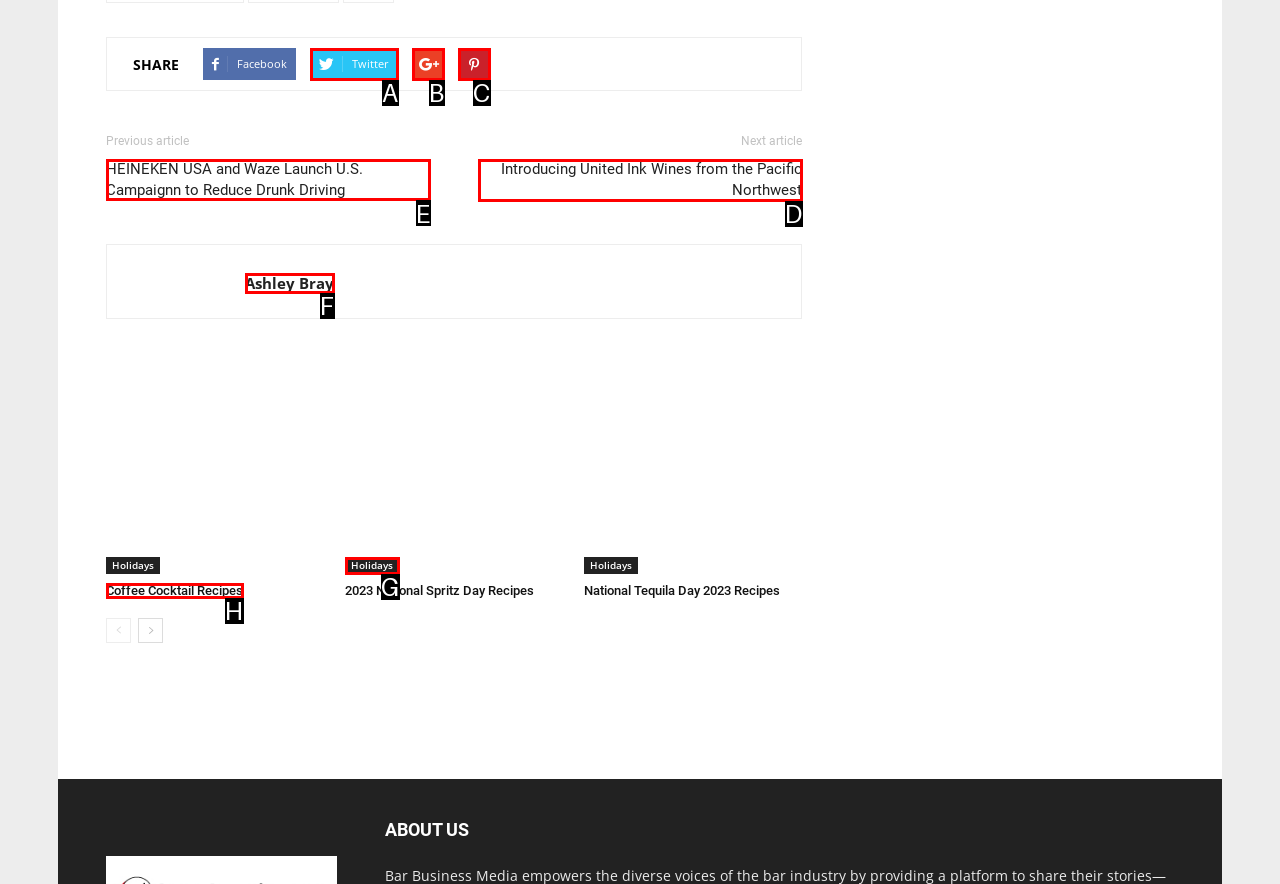Specify the letter of the UI element that should be clicked to achieve the following: Read the article about HEINEKEN USA and Waze
Provide the corresponding letter from the choices given.

E